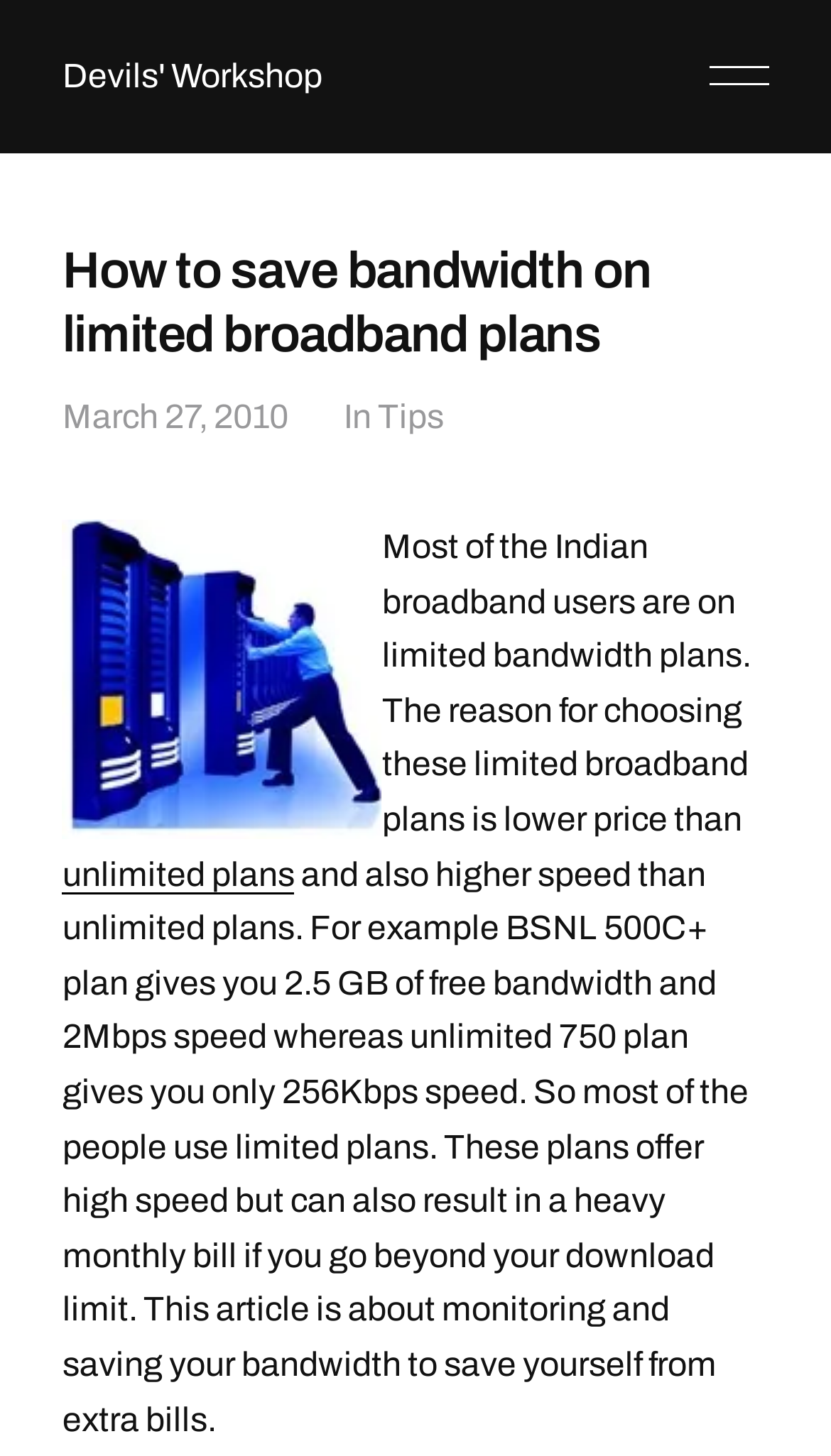What is the date of the article?
Based on the screenshot, respond with a single word or phrase.

March 27, 2010